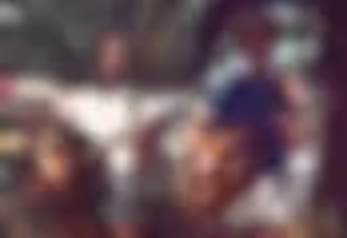Craft a descriptive caption that covers all aspects of the image.

The image captures a nostalgic moment featuring Rick and Phil, two entertainers who forged a strong partnership while performing in vibrant holiday destinations. Set against a picturesque backdrop, likely reflecting their time spent in scenic locales such as France and Mallorca, the duo is seen engaged in a jovial atmosphere, embodying the spirit of camaraderie and performance. This snapshot encapsulates a period during which they entertained vacationers with music and laughter, building memorable experiences, including a private show for the Bich family in their luxurious Mediterranean villa. The image serves as a homage to the duo's dynamic presence and the joy they brought to their audiences during their performances.